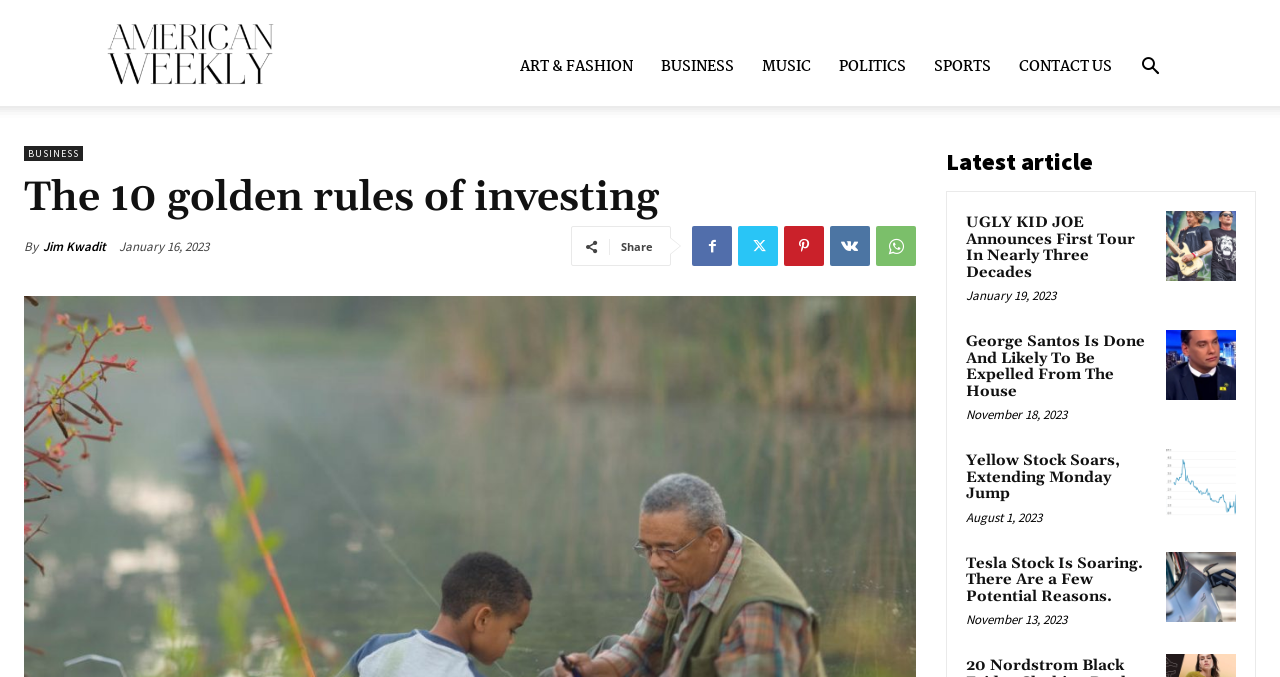Locate the bounding box coordinates of the element that needs to be clicked to carry out the instruction: "Read the article about George Santos". The coordinates should be given as four float numbers ranging from 0 to 1, i.e., [left, top, right, bottom].

[0.911, 0.487, 0.966, 0.591]